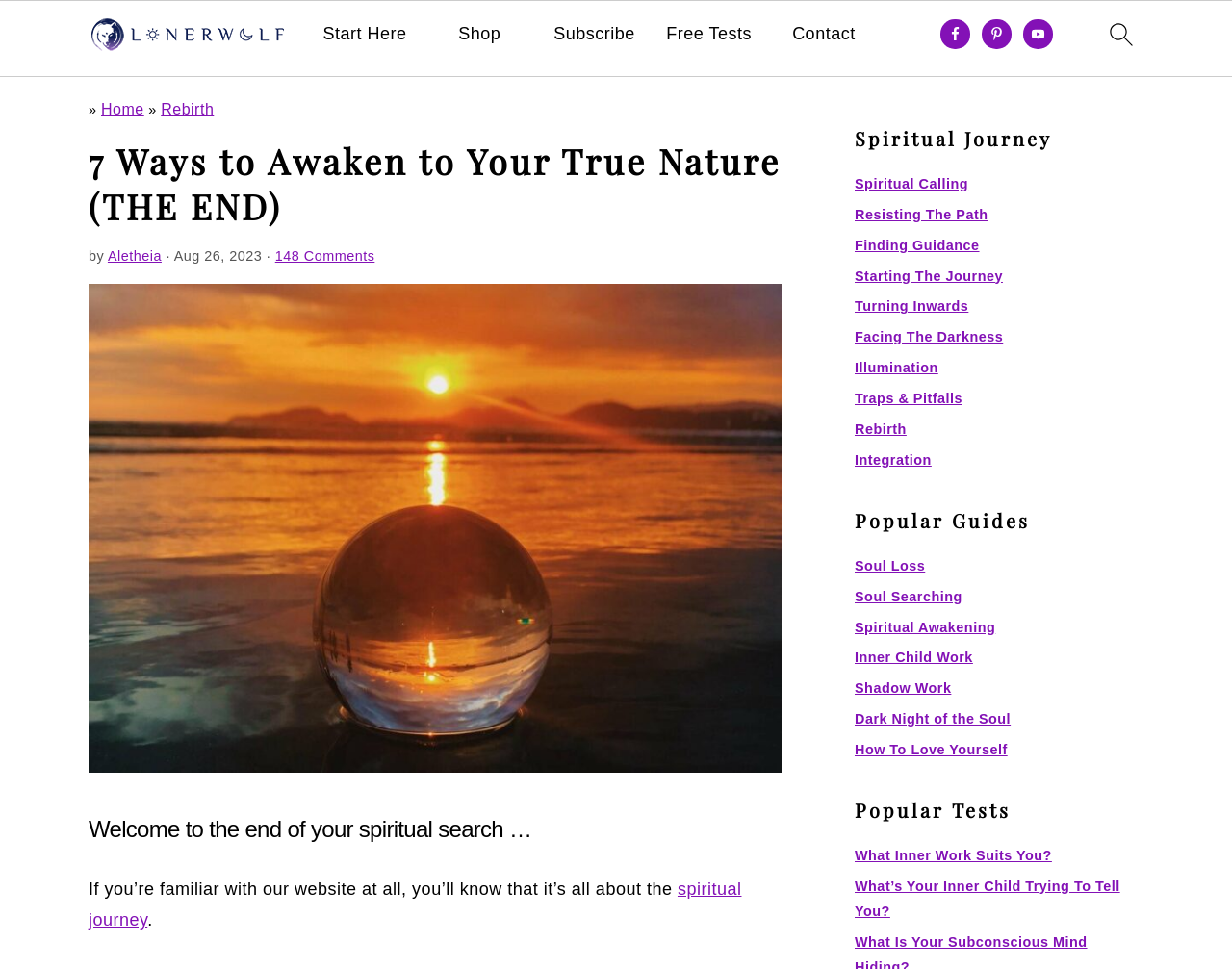Pinpoint the bounding box coordinates of the area that should be clicked to complete the following instruction: "read article about spiritual journey". The coordinates must be given as four float numbers between 0 and 1, i.e., [left, top, right, bottom].

[0.072, 0.908, 0.55, 0.928]